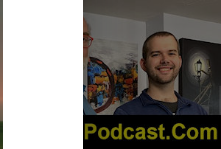What is the likely location of the image?
Based on the image, answer the question in a detailed manner.

The image is likely taken in a studio or casual meeting space, designed to foster conversations about disruptive technologies and their potential impact on the future, as evidenced by the setup and the artwork in the background.